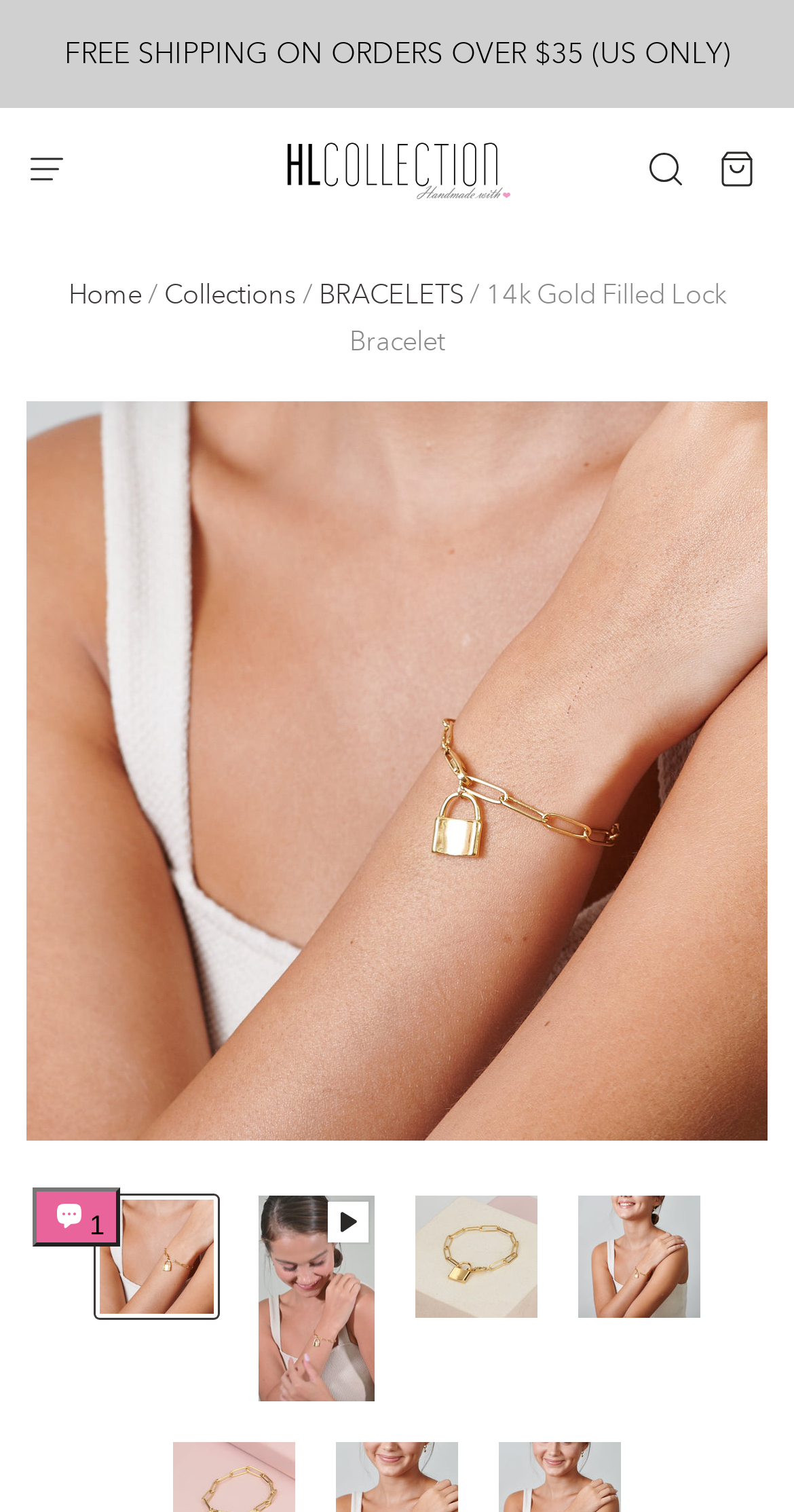What is the name of the online store?
Refer to the image and give a detailed response to the question.

I found the answer by looking at the link element with the text 'HLcollection - Handmade Gold and Silver Jewelry' at the top of the webpage. This text suggests that HLcollection is the name of the online store.